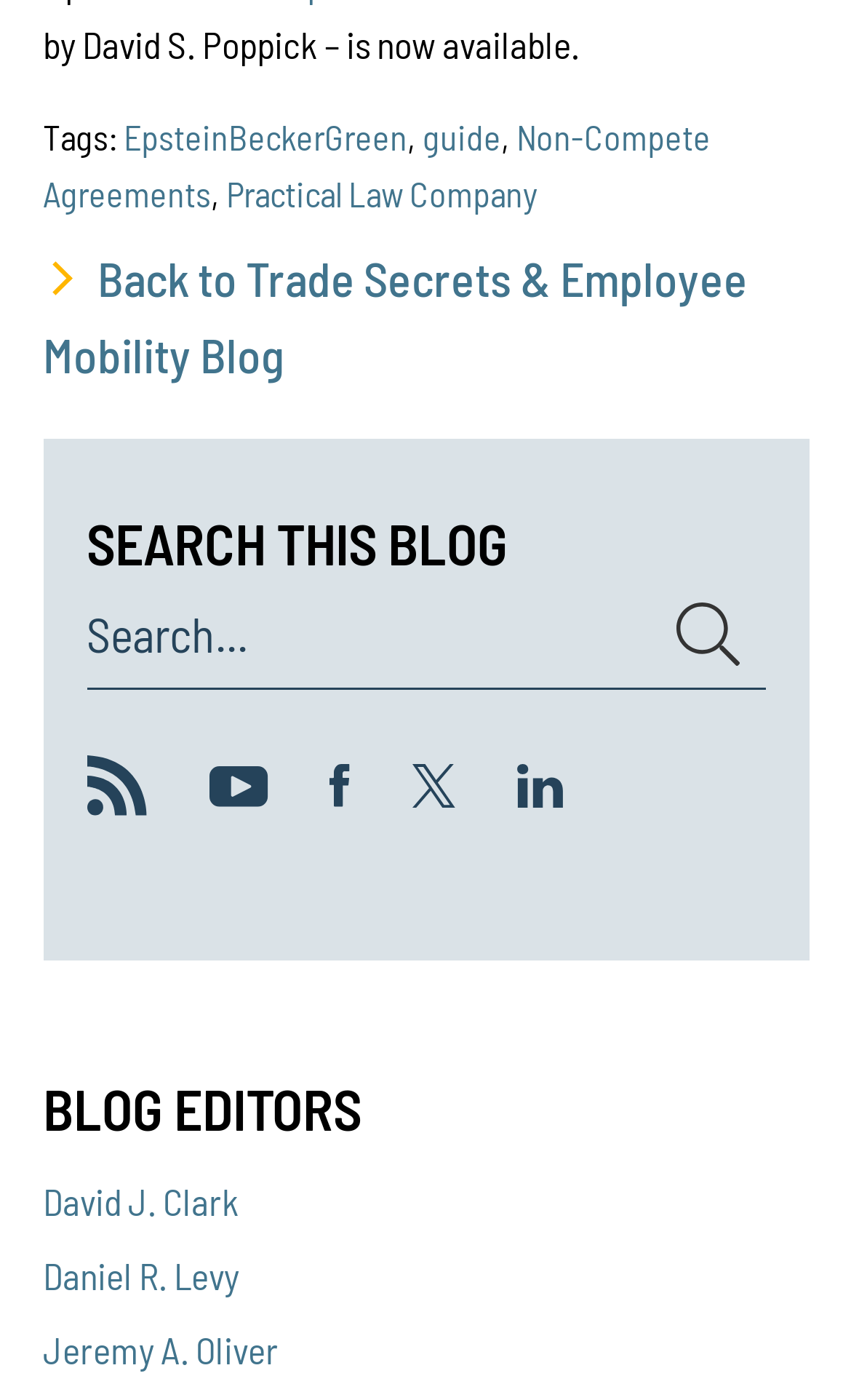Respond to the question with just a single word or phrase: 
What is the first tag mentioned?

EpsteinBeckerGreen